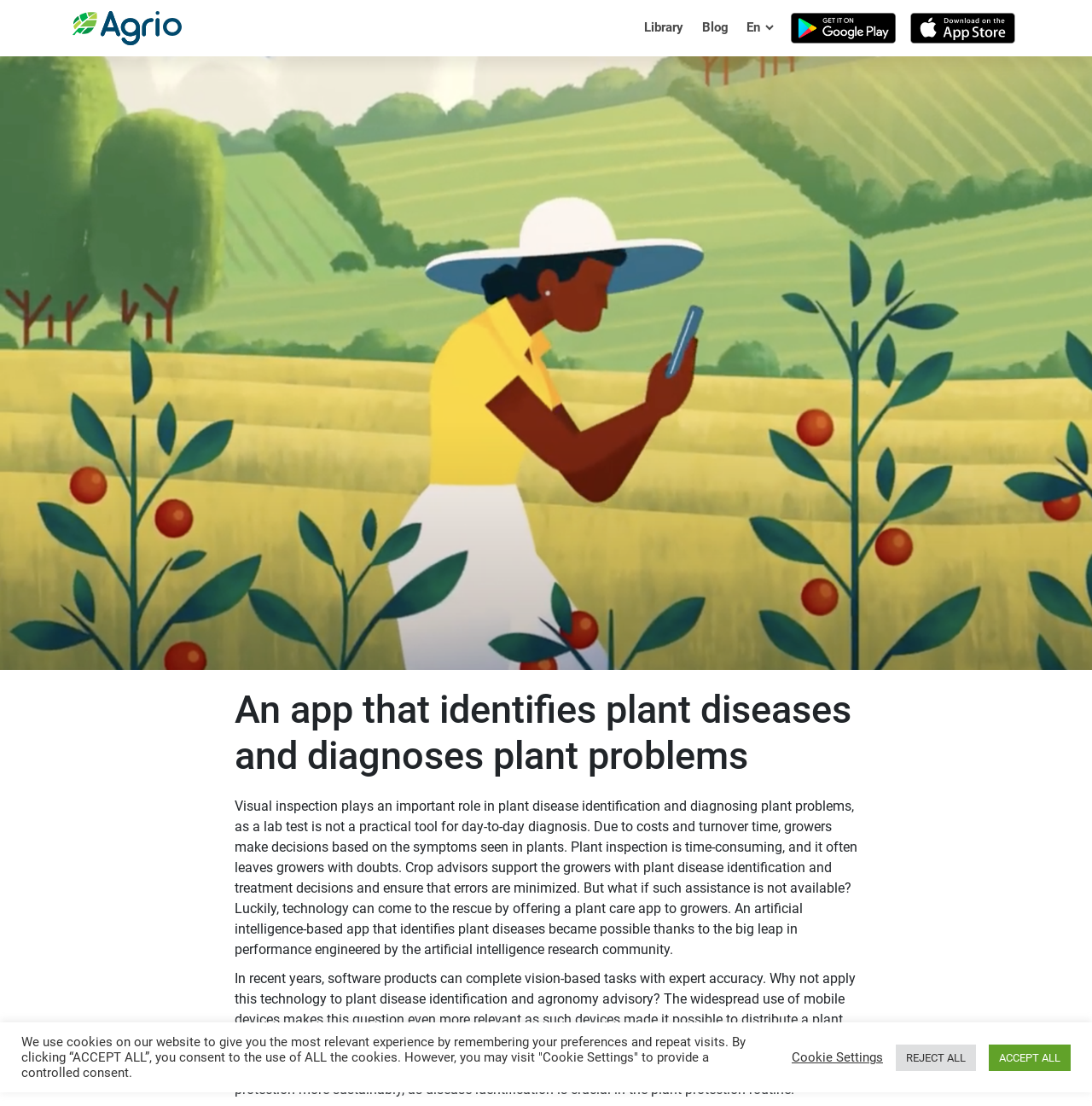Identify the bounding box coordinates of the part that should be clicked to carry out this instruction: "Open the Blog page".

[0.639, 0.008, 0.671, 0.042]